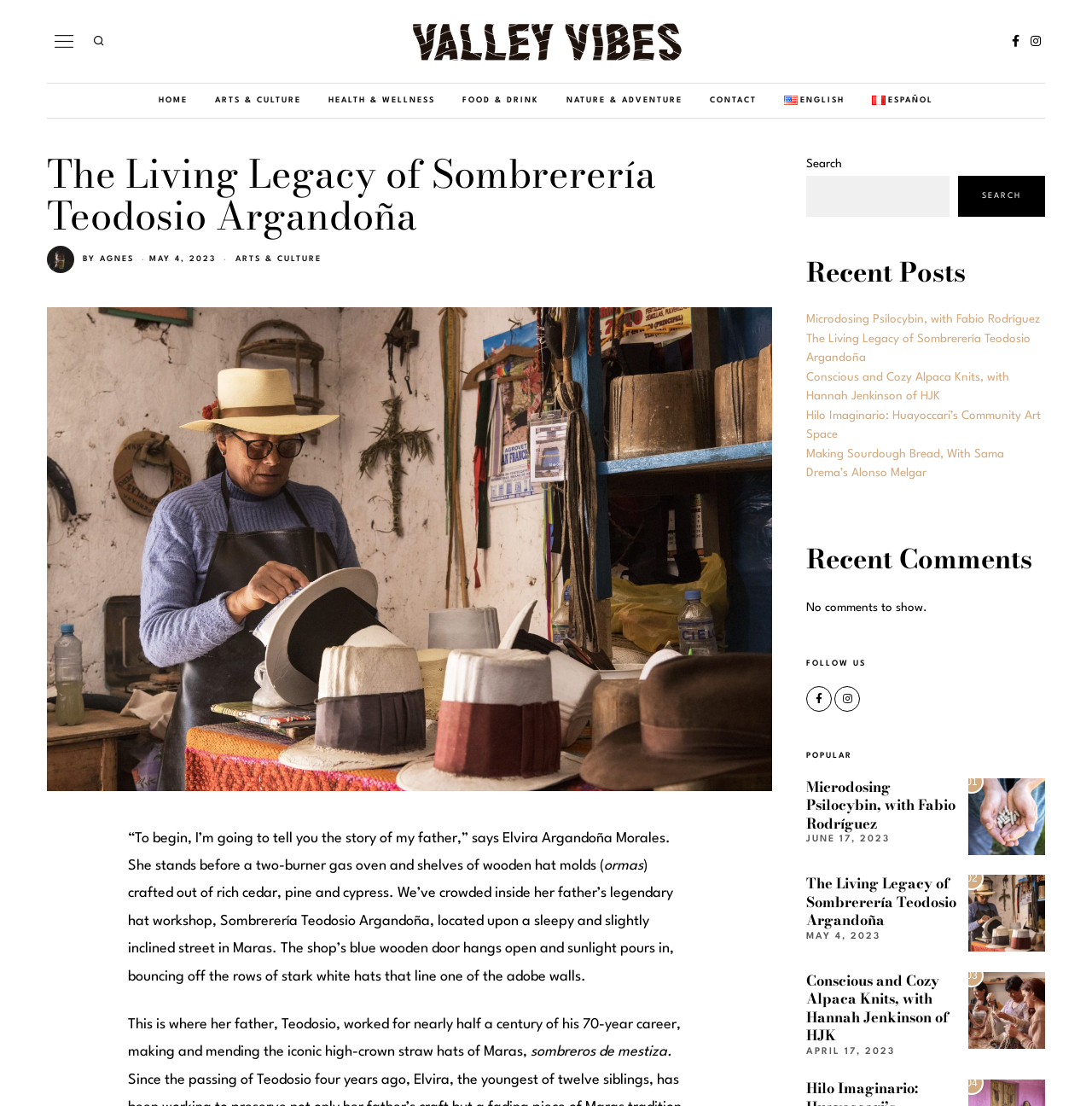Determine the bounding box coordinates for the HTML element described here: "Microdosing Psilocybin, with Fabio Rodríguez".

[0.738, 0.701, 0.875, 0.754]